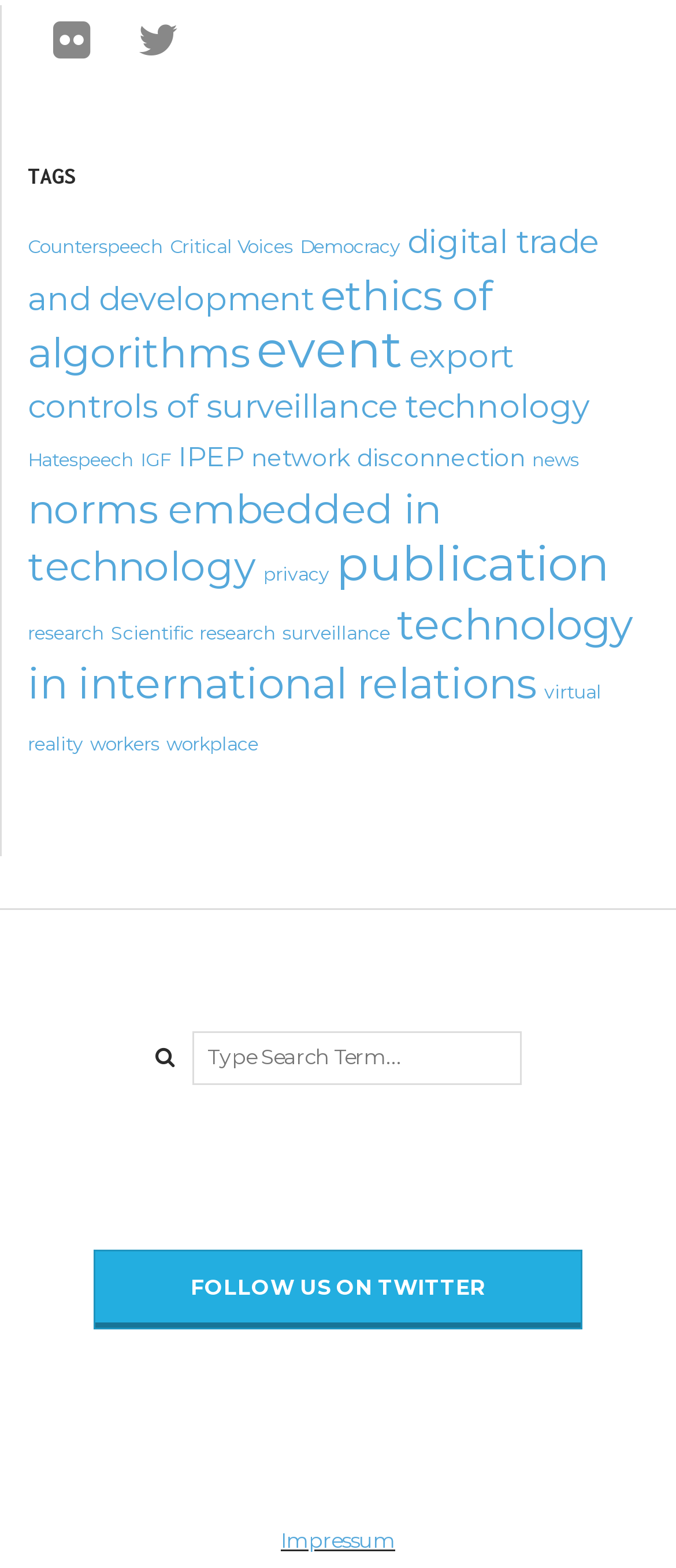Specify the bounding box coordinates of the element's region that should be clicked to achieve the following instruction: "Search for a term". The bounding box coordinates consist of four float numbers between 0 and 1, in the format [left, top, right, bottom].

[0.283, 0.658, 0.771, 0.692]